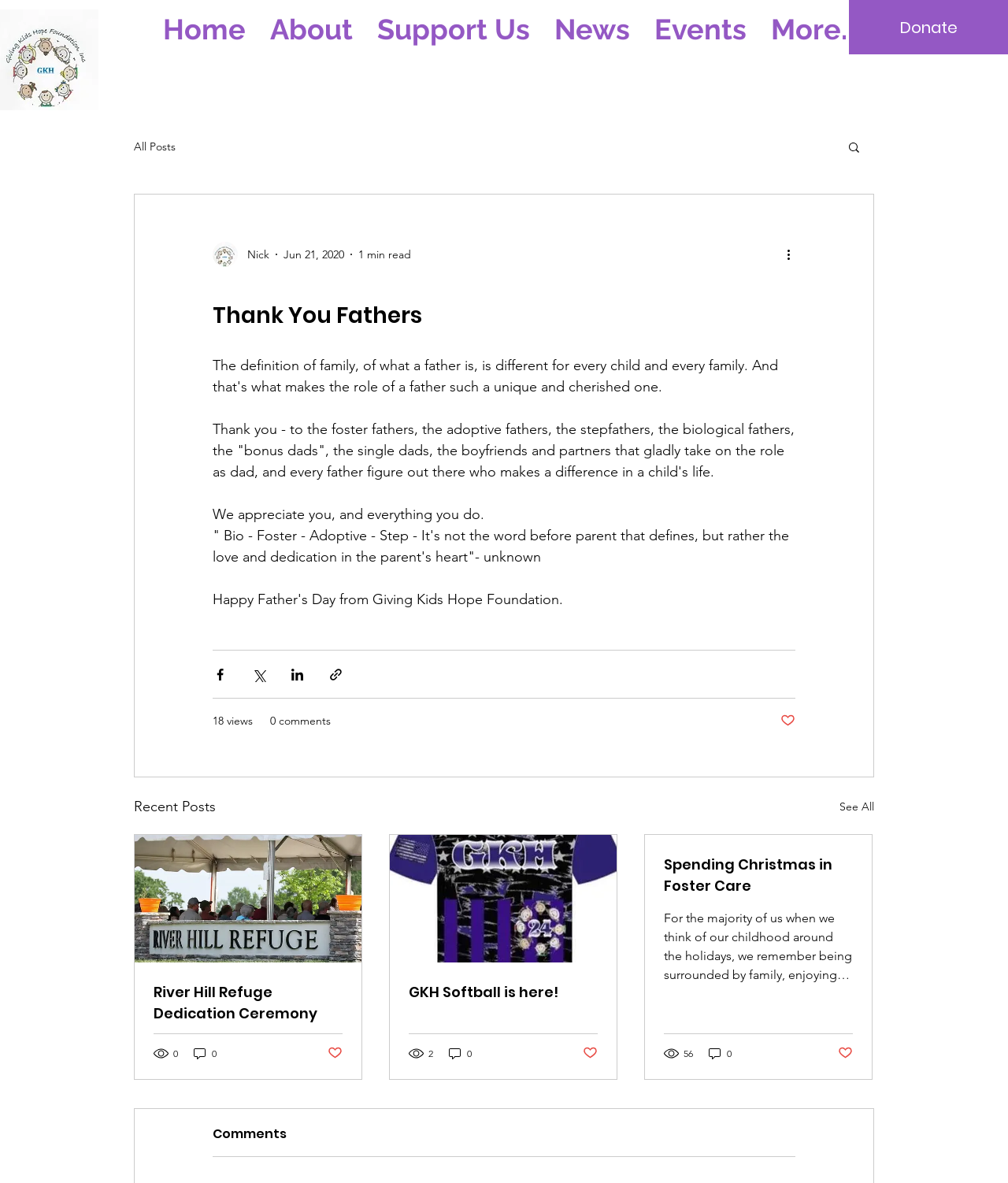Please indicate the bounding box coordinates of the element's region to be clicked to achieve the instruction: "Read the article about River Hill Refuge Dedication Ceremony". Provide the coordinates as four float numbers between 0 and 1, i.e., [left, top, right, bottom].

[0.152, 0.83, 0.34, 0.866]